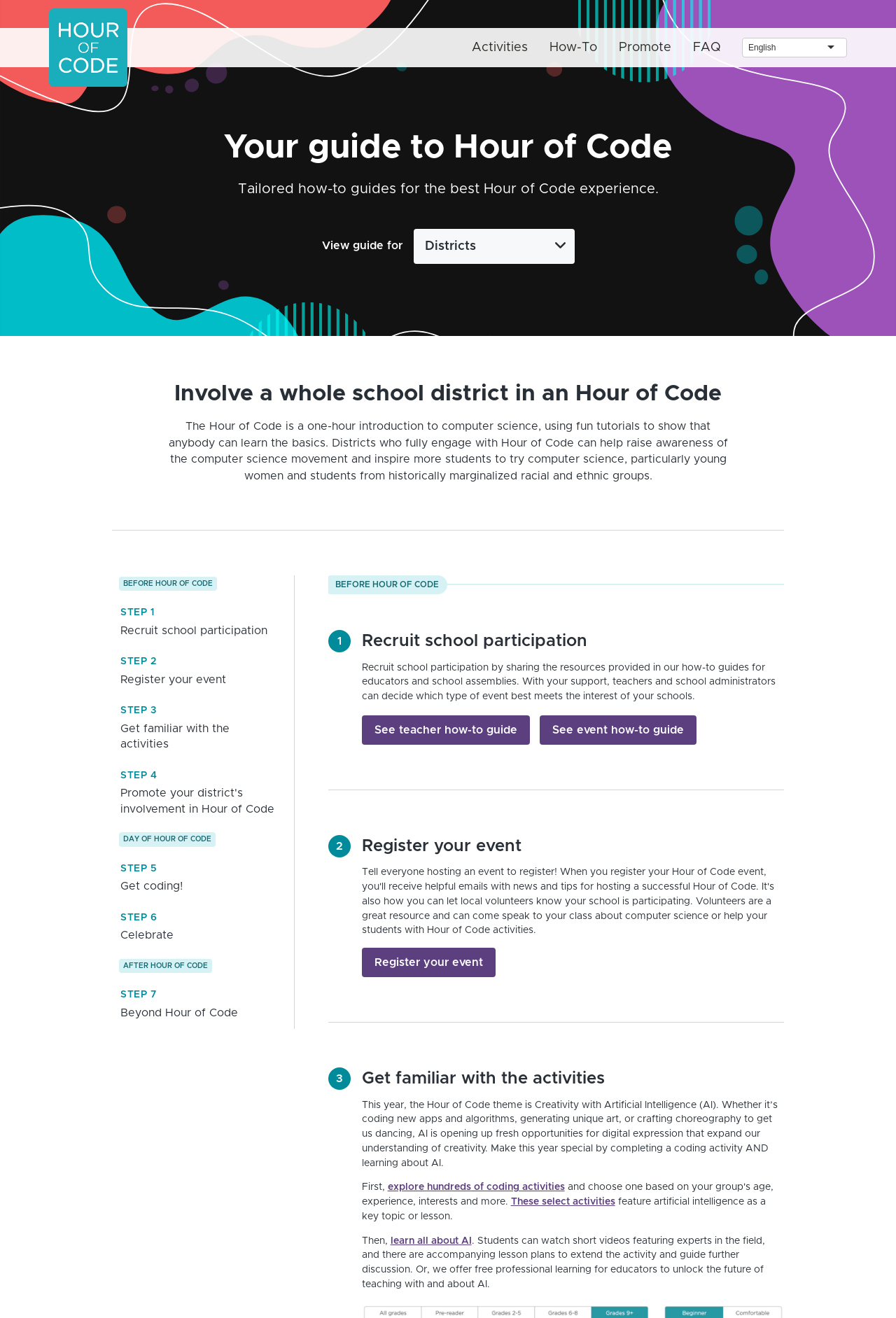Determine the bounding box coordinates of the area to click in order to meet this instruction: "Select the 'Districts' guide".

[0.461, 0.173, 0.641, 0.2]